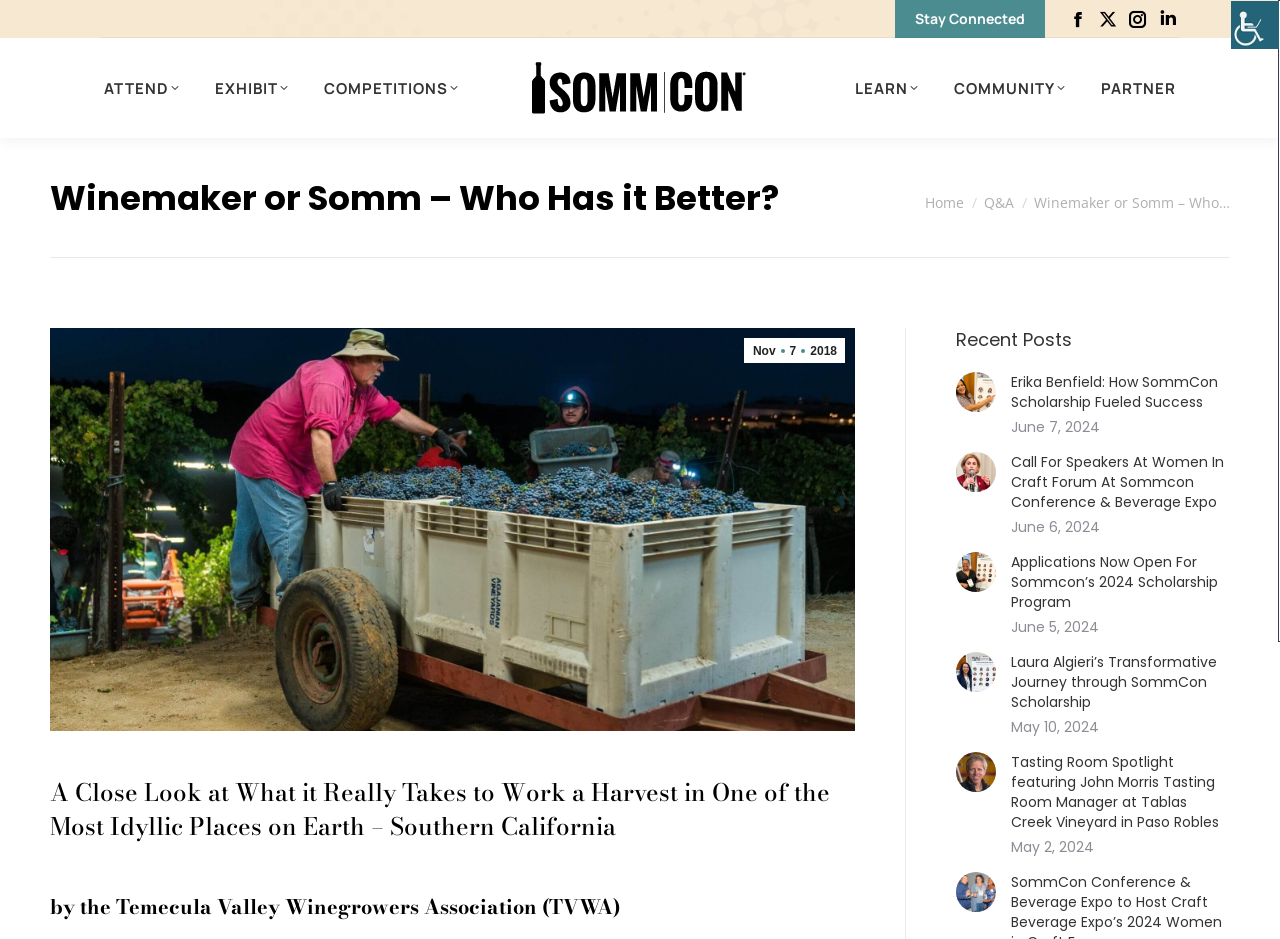What is the topic of the article with the image of Women-in-Craft?
Deliver a detailed and extensive answer to the question.

I found the answer by looking at the article with the image of Women-in-Craft, which has a link with the text 'Call For Speakers At Women In Craft Forum At Sommcon Conference & Beverage Expo', suggesting that the topic of the article is related to a call for speakers.